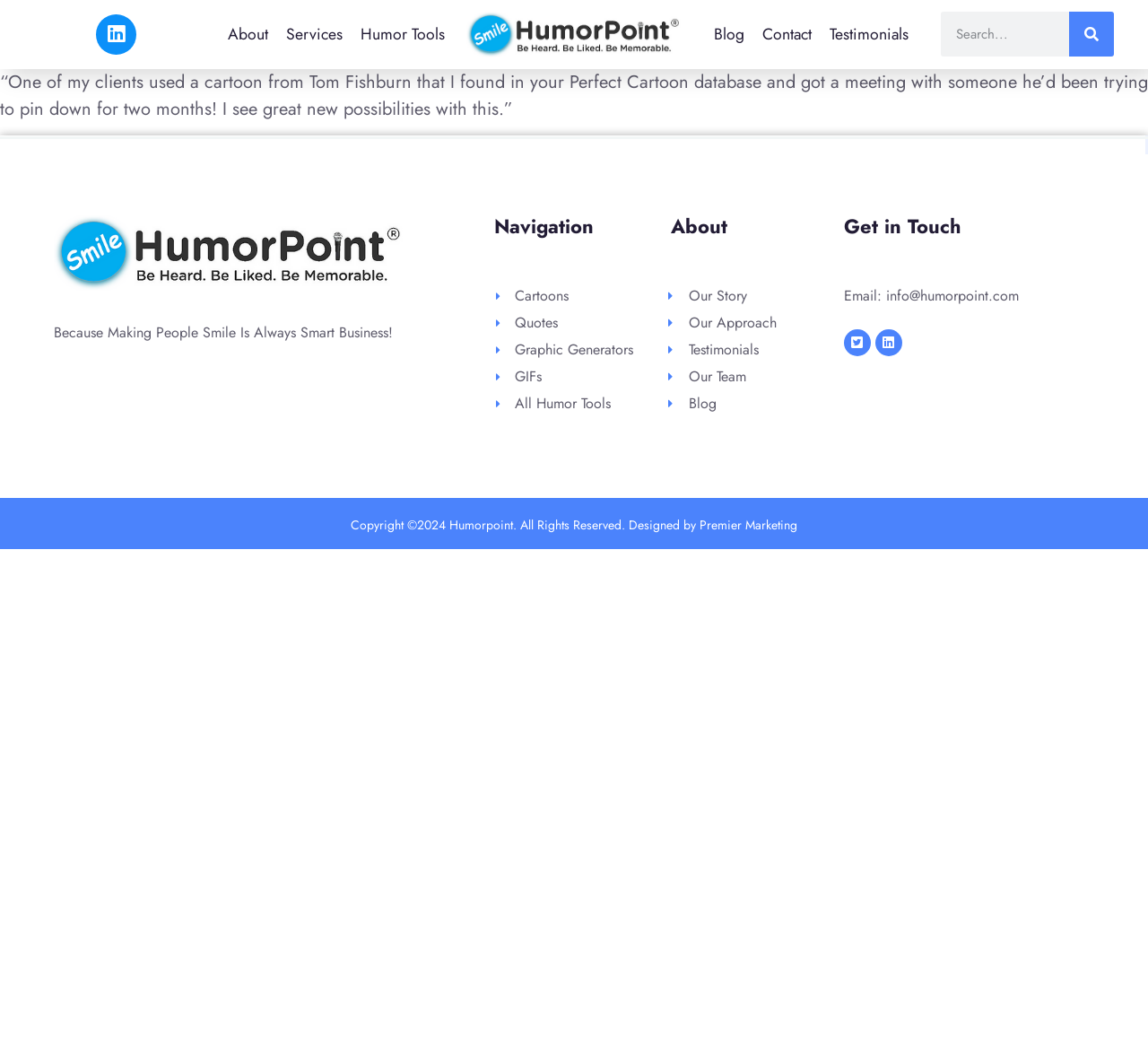Kindly determine the bounding box coordinates for the area that needs to be clicked to execute this instruction: "Search for something".

[0.82, 0.011, 0.97, 0.054]